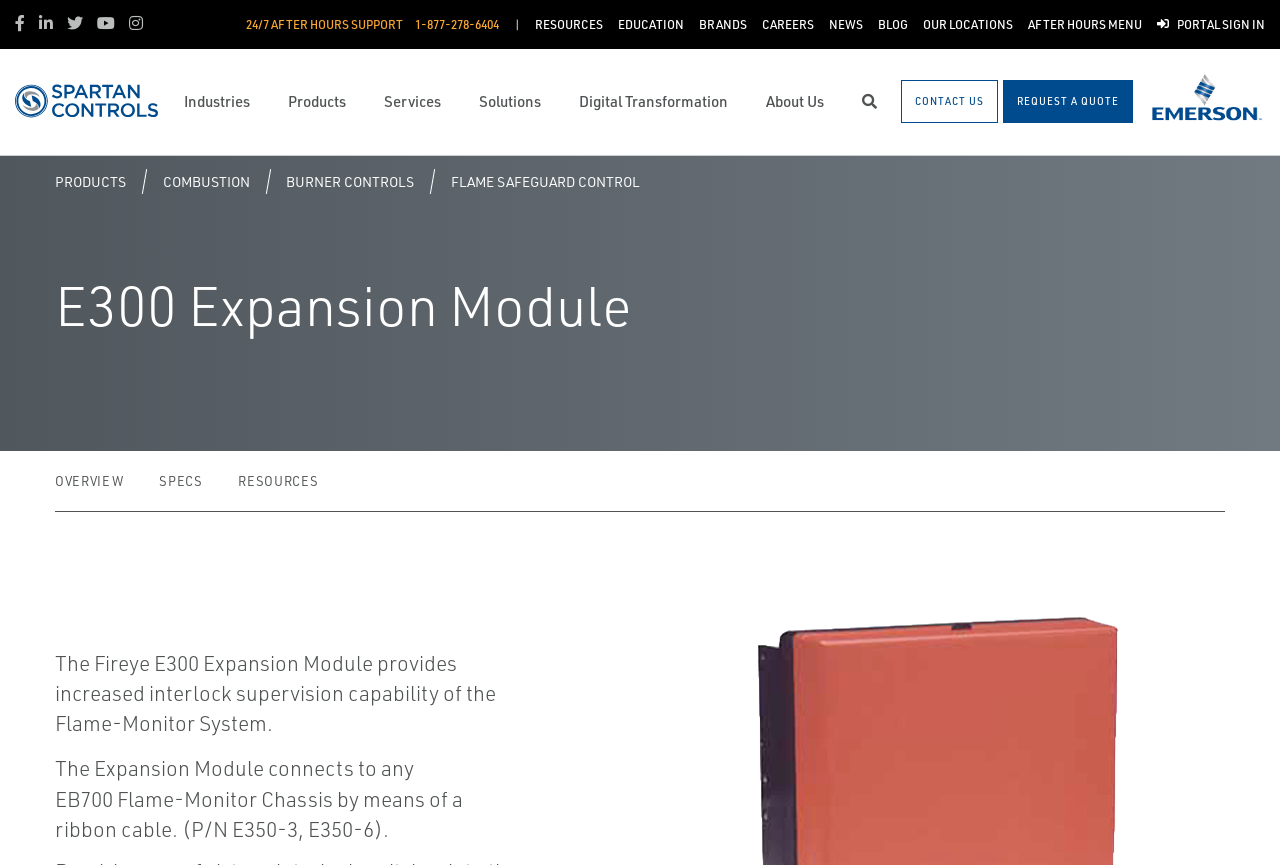Could you find the bounding box coordinates of the clickable area to complete this instruction: "View OVERVIEW"?

[0.043, 0.539, 0.124, 0.572]